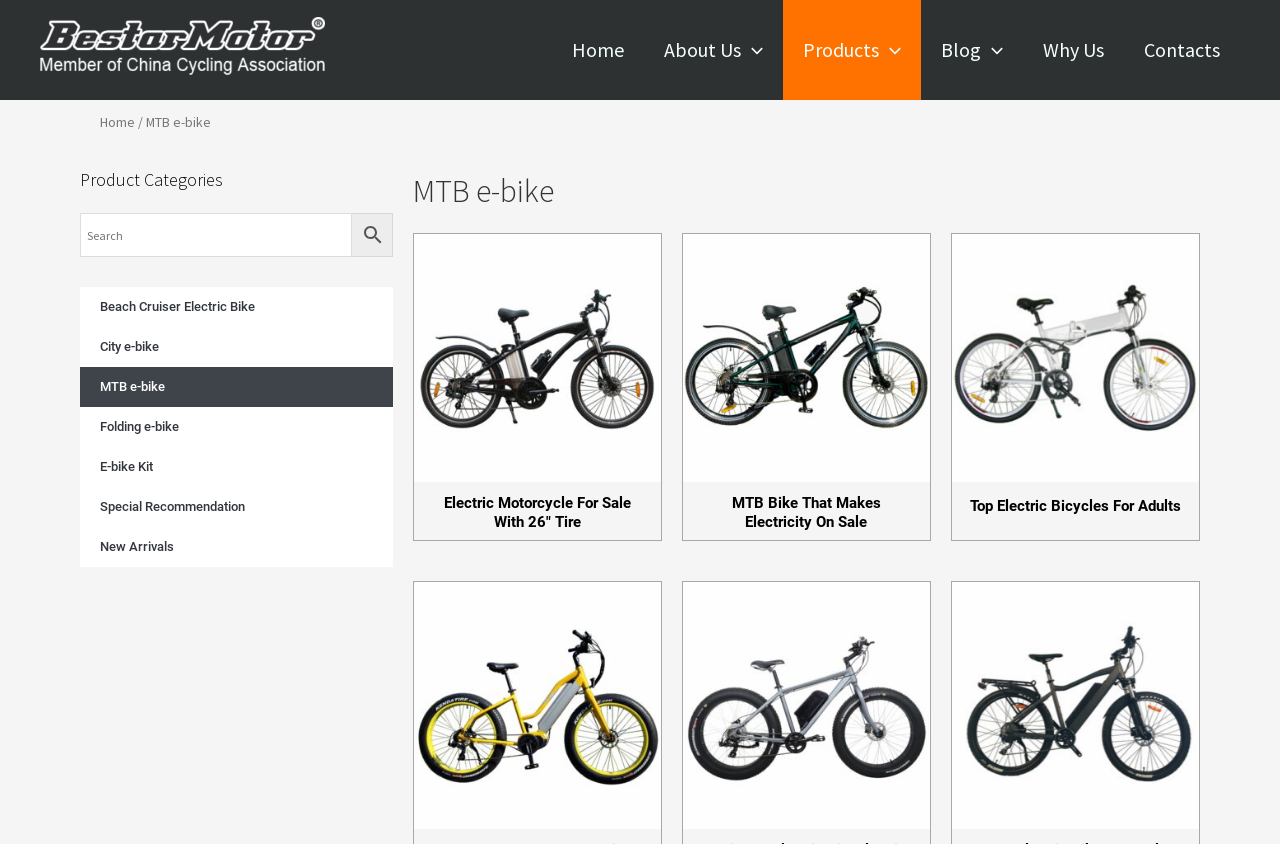Indicate the bounding box coordinates of the element that must be clicked to execute the instruction: "Go to Home". The coordinates should be given as four float numbers between 0 and 1, i.e., [left, top, right, bottom].

[0.431, 0.0, 0.503, 0.118]